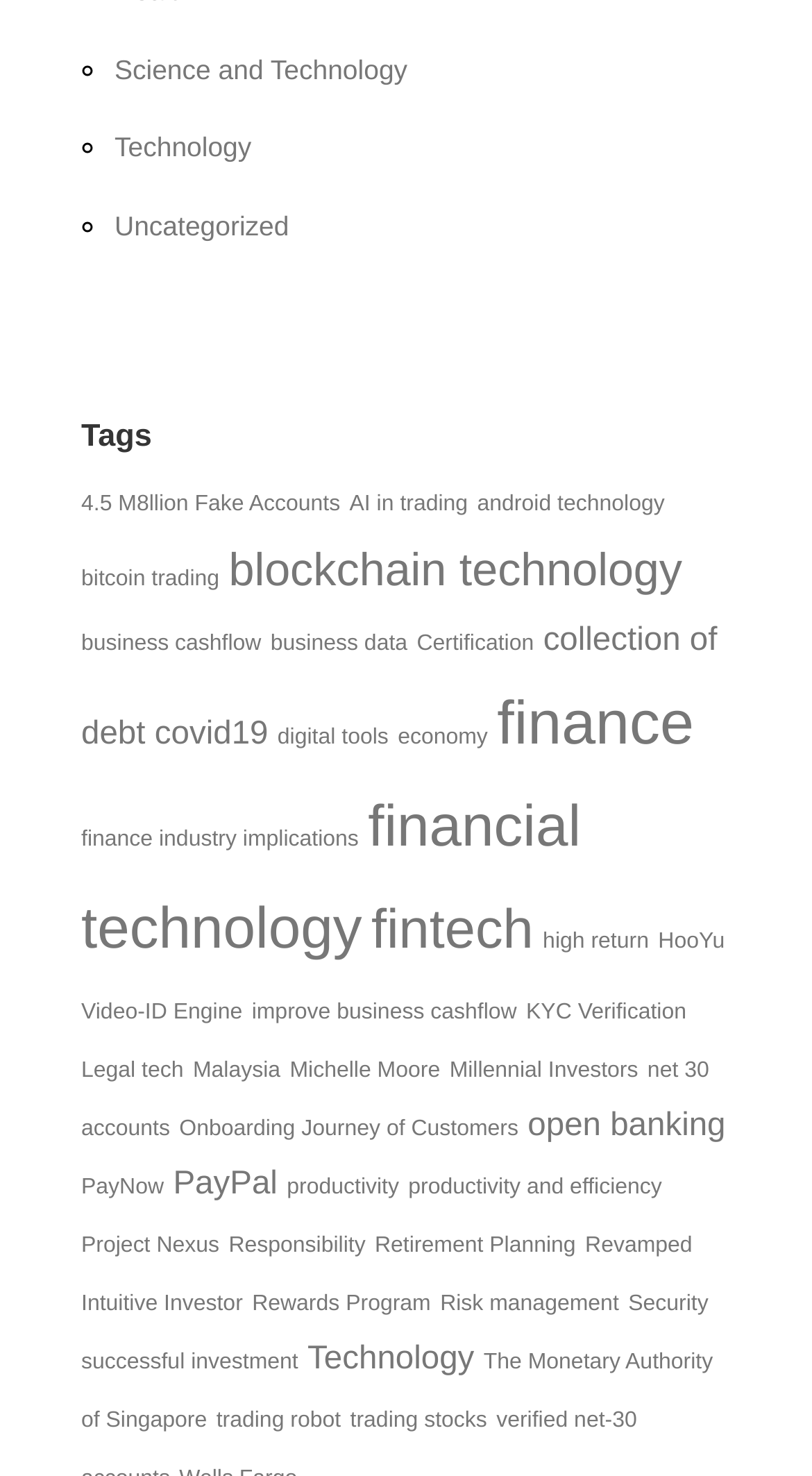Can you provide the bounding box coordinates for the element that should be clicked to implement the instruction: "Learn about 'HooYu Video-ID Engine'"?

[0.1, 0.63, 0.893, 0.694]